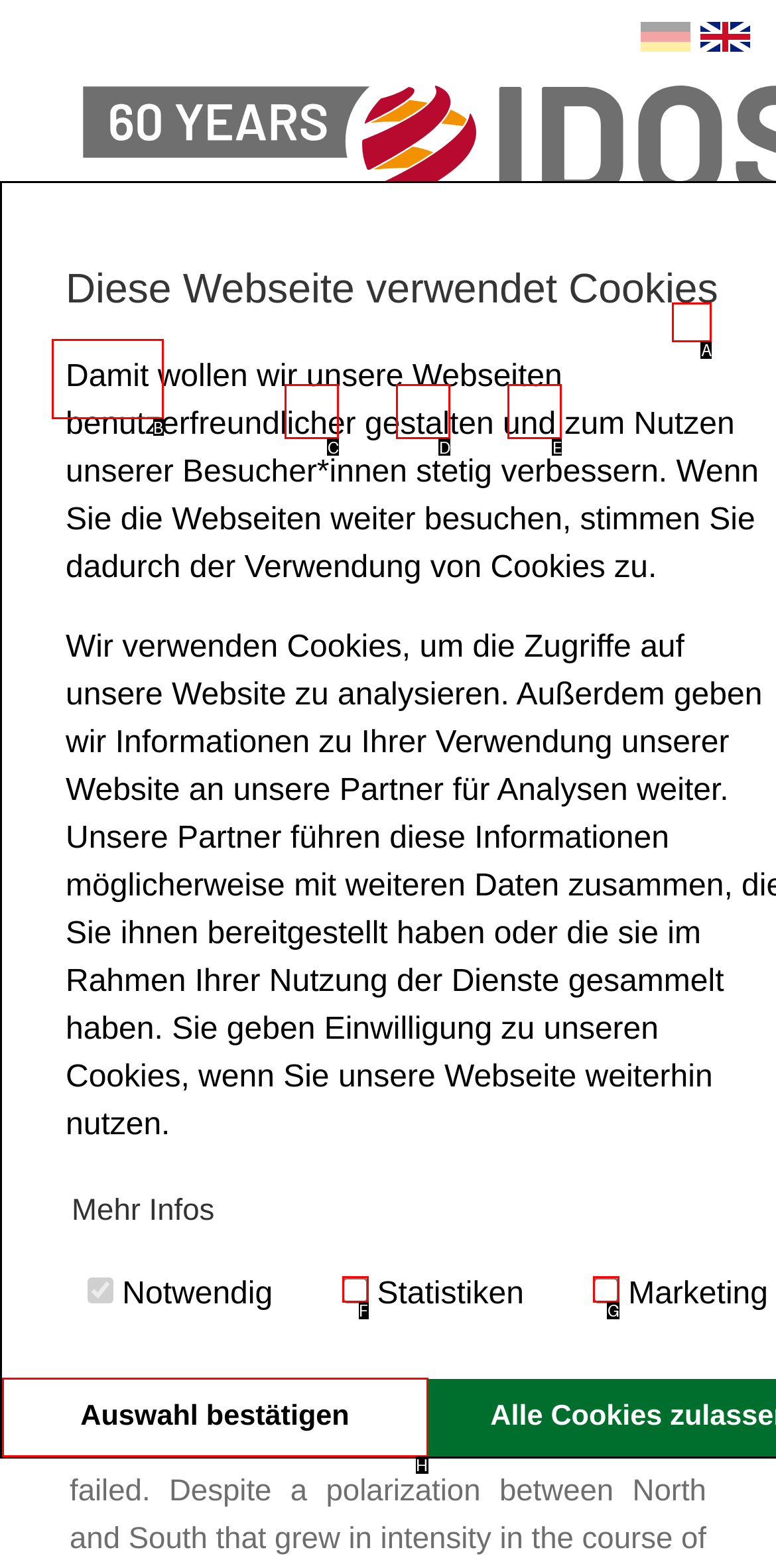Select the option I need to click to accomplish this task: Search
Provide the letter of the selected choice from the given options.

A